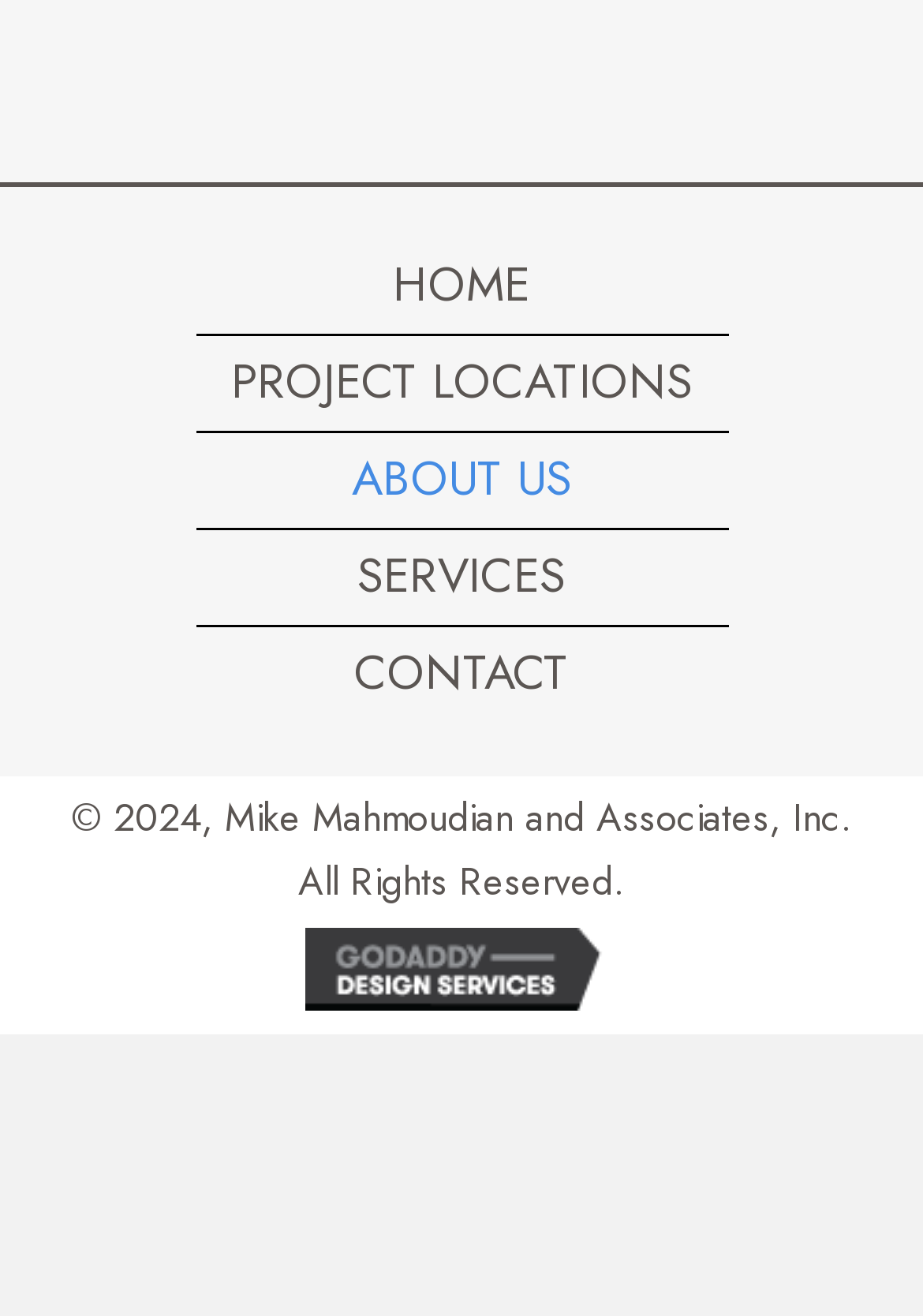Find the bounding box of the web element that fits this description: "alt="GoDaddy Web Design"".

[0.329, 0.921, 0.671, 0.973]